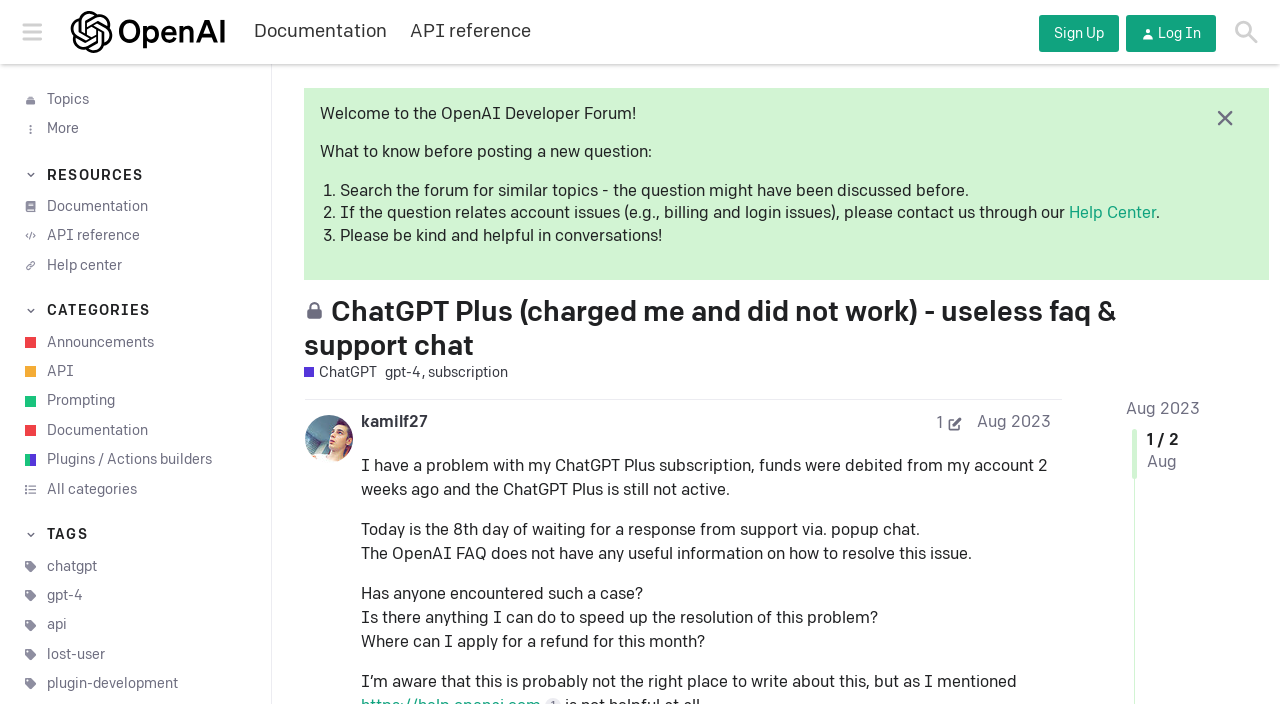Determine the bounding box coordinates of the clickable element necessary to fulfill the instruction: "Click on the 'Tags' link". Provide the coordinates as four float numbers within the 0 to 1 range, i.e., [left, top, right, bottom].

[0.3, 0.516, 0.397, 0.544]